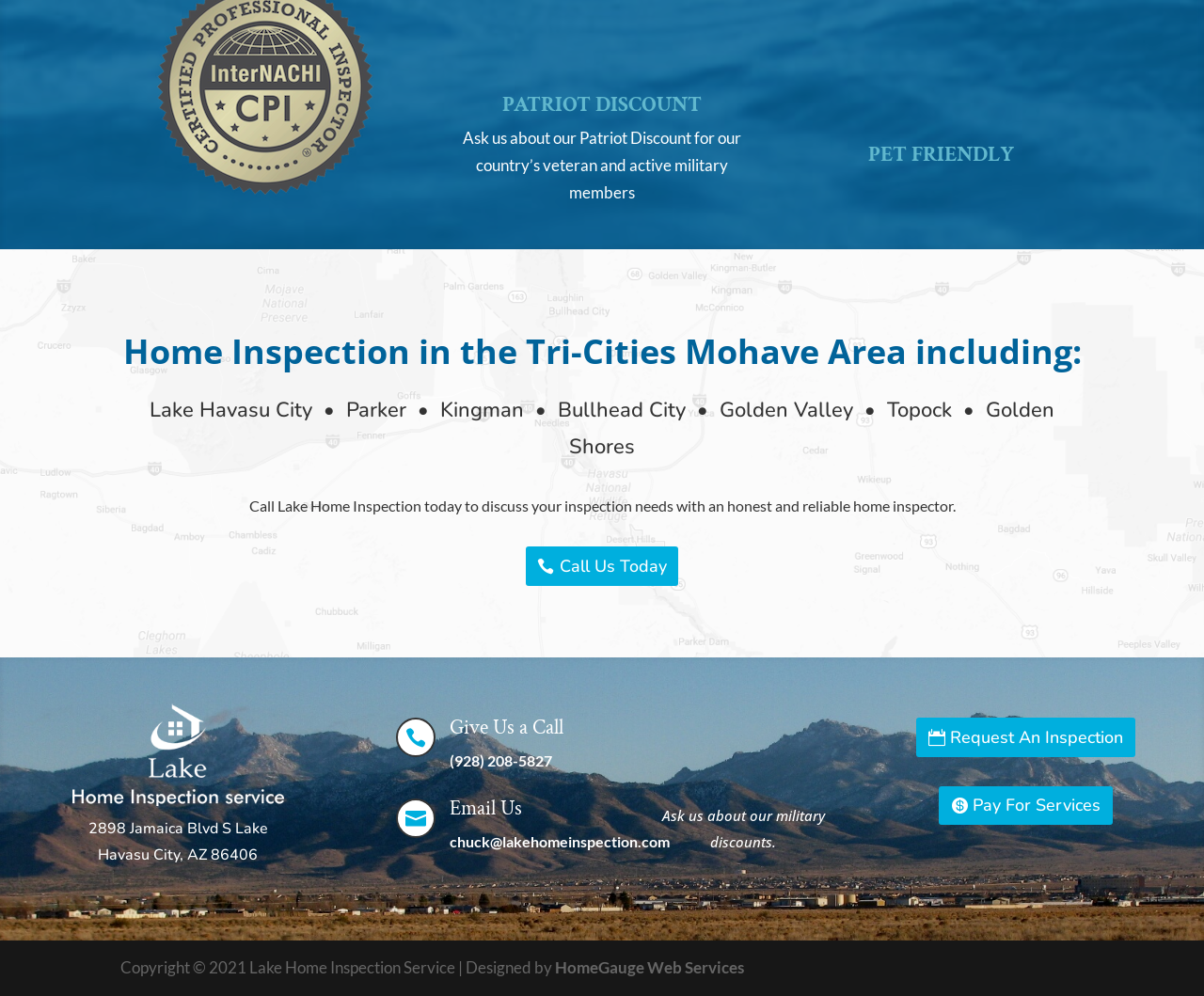Observe the image and answer the following question in detail: What is the email address to contact Lake Home Inspection Service?

The email address can be found in the link element with the text 'chuck@lakehomeinspection.com' located in the 'Email Us' section of the webpage.